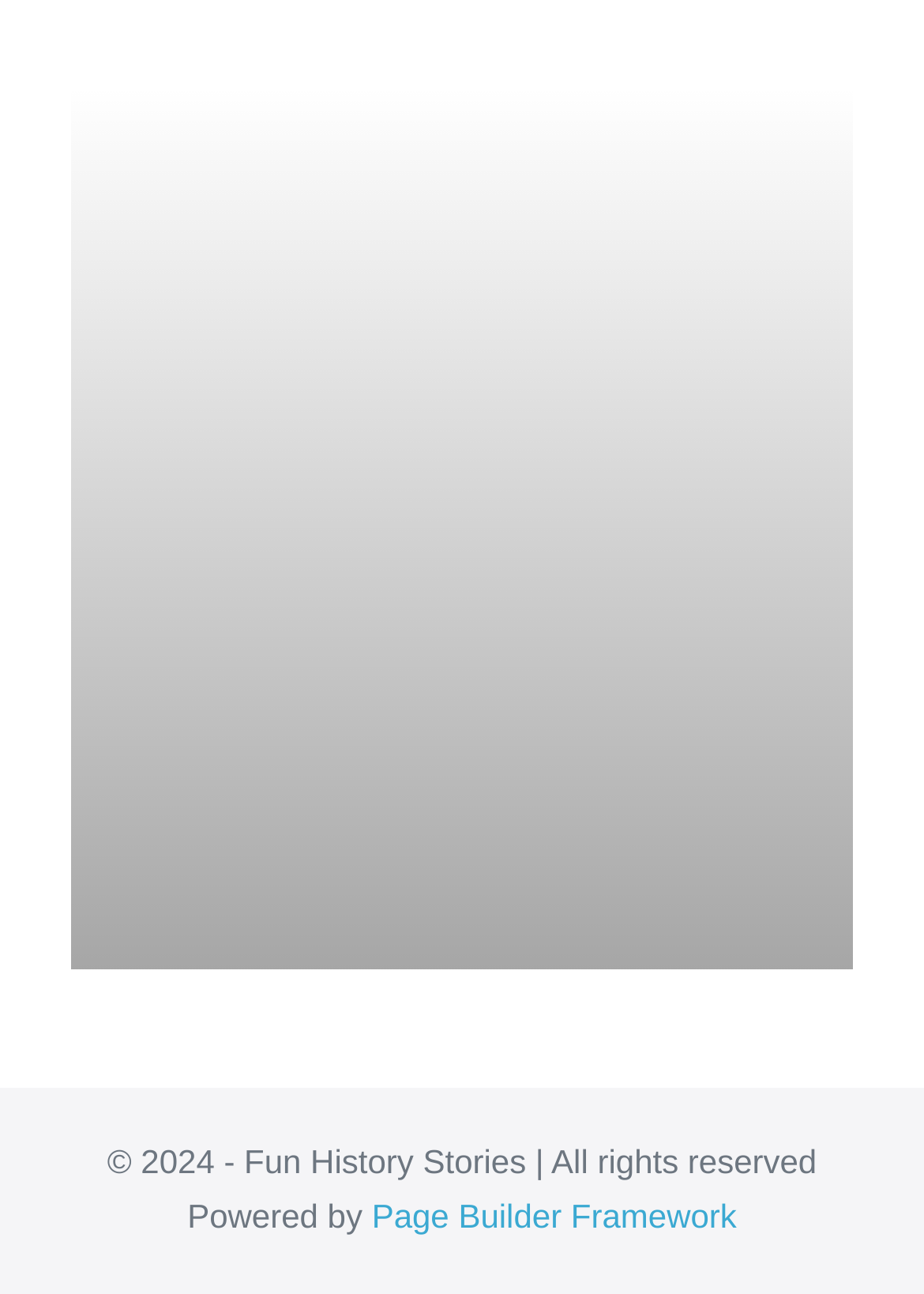Please provide the bounding box coordinates for the UI element as described: "Page Builder Framework". The coordinates must be four floats between 0 and 1, represented as [left, top, right, bottom].

[0.402, 0.926, 0.797, 0.955]